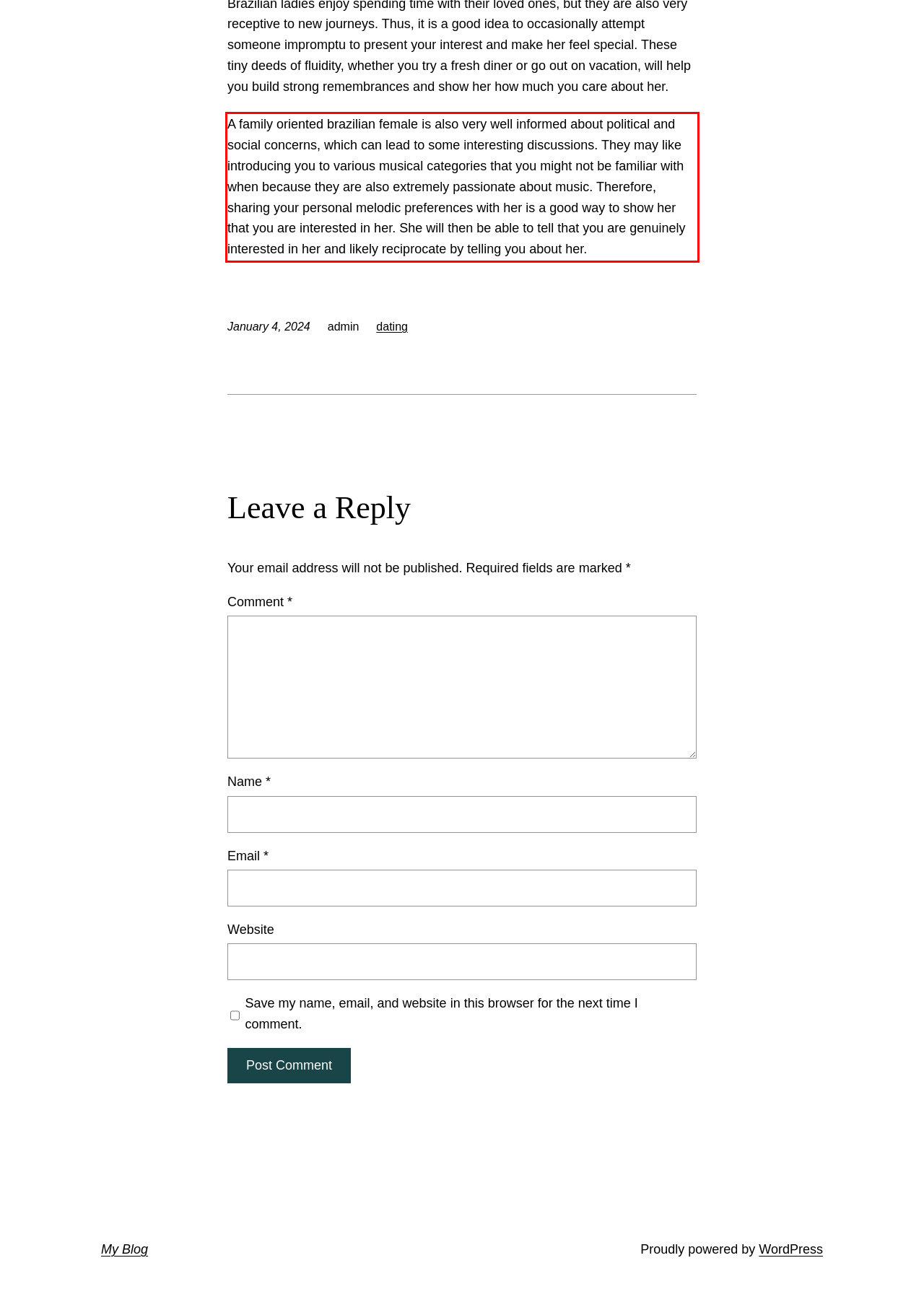You are given a screenshot with a red rectangle. Identify and extract the text within this red bounding box using OCR.

A family oriented brazilian female is also very well informed about political and social concerns, which can lead to some interesting discussions. They may like introducing you to various musical categories that you might not be familiar with when because they are also extremely passionate about music. Therefore, sharing your personal melodic preferences with her is a good way to show her that you are interested in her. She will then be able to tell that you are genuinely interested in her and likely reciprocate by telling you about her.